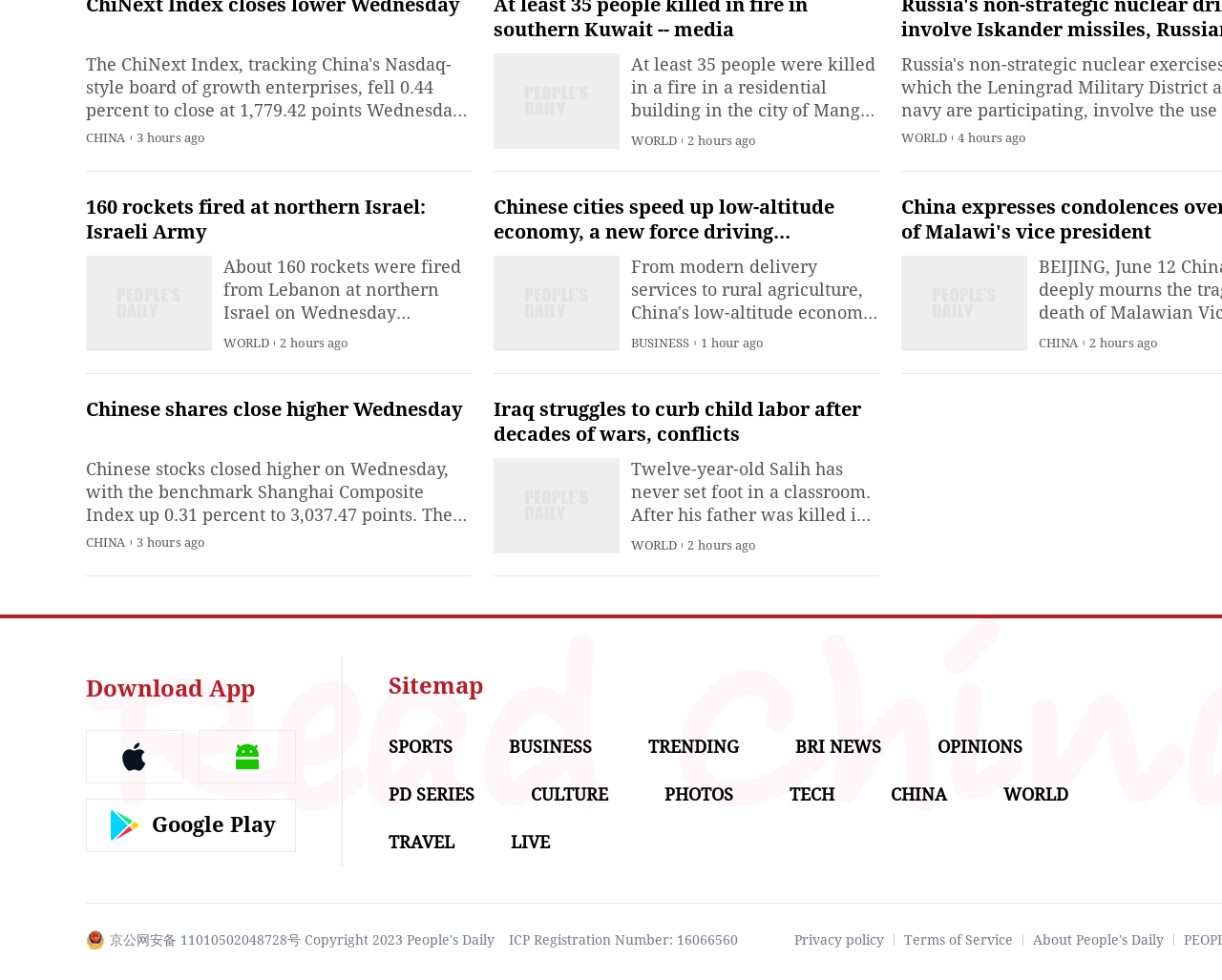Pinpoint the bounding box coordinates of the element that must be clicked to accomplish the following instruction: "Read the latest news in the BUSINESS section". The coordinates should be in the format of four float numbers between 0 and 1, i.e., [left, top, right, bottom].

[0.516, 0.342, 0.564, 0.356]